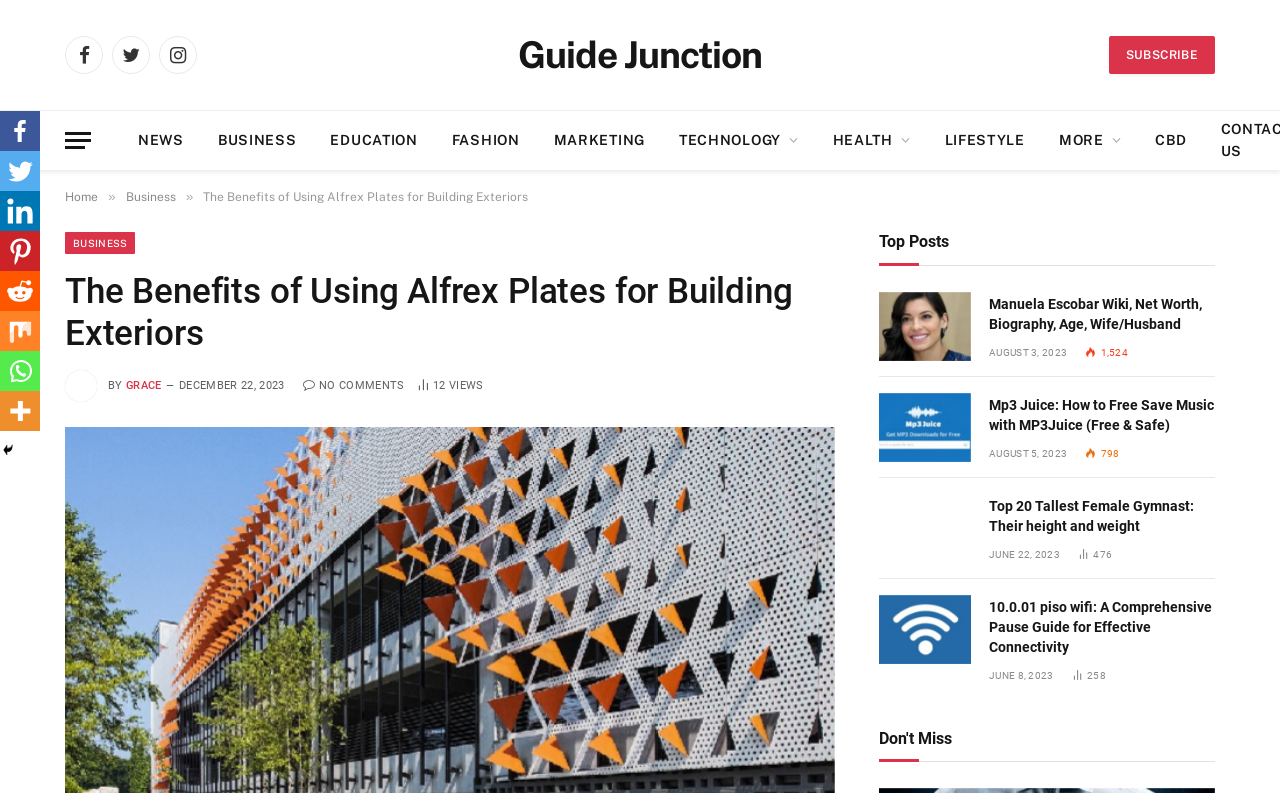Detail the various sections and features of the webpage.

The webpage appears to be a blog or news article page, with a focus on the benefits of using Alfrex plates for building exteriors. At the top of the page, there are social media links, including Facebook, Twitter, and Instagram, as well as a menu button and a subscribe link. Below this, there is a navigation menu with various categories, such as News, Business, Education, and more.

The main content of the page is an article with the title "The Benefits of Using Alfrex Plates for Building Exteriors" and a subheading "Guide Junction". The article is written by an author named Grace and was published on December 22, 2023. There are no comments on the article, and it has been viewed 12 times.

To the right of the article, there is a sidebar with a section titled "Top Posts", which features three articles with images, headings, and publication dates. The articles are about Manuela Escobar, Mp3Juice, and the tallest female gymnasts.

Below the article, there is another section with the heading "Don't Miss", which appears to be a list of recommended articles or posts. The page also has a set of social media sharing links at the bottom, allowing users to share the content on various platforms.

Overall, the webpage has a clean and organized layout, with a focus on presenting informative content to readers.